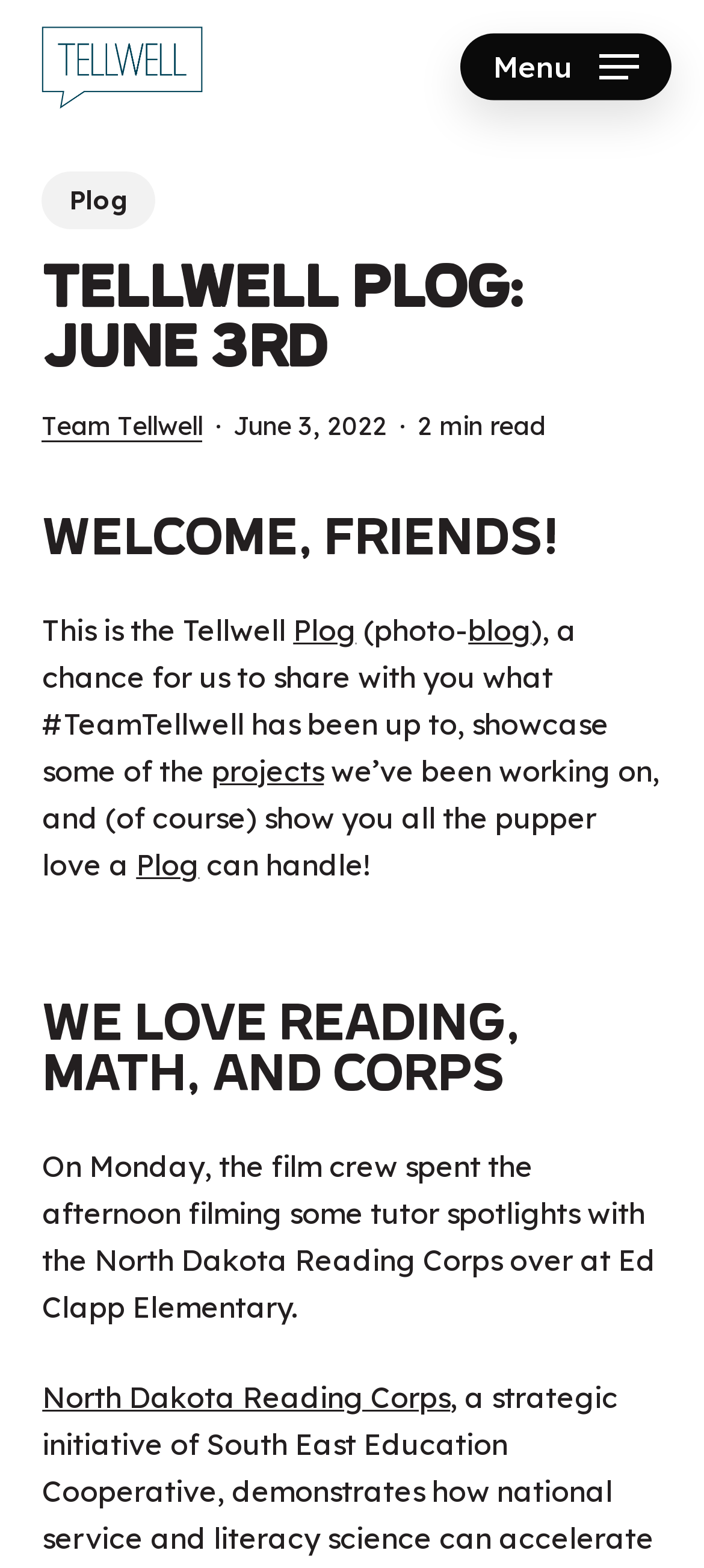Can you find the bounding box coordinates for the element that needs to be clicked to execute this instruction: "Learn more about Team Tellwell"? The coordinates should be given as four float numbers between 0 and 1, i.e., [left, top, right, bottom].

[0.06, 0.262, 0.288, 0.282]